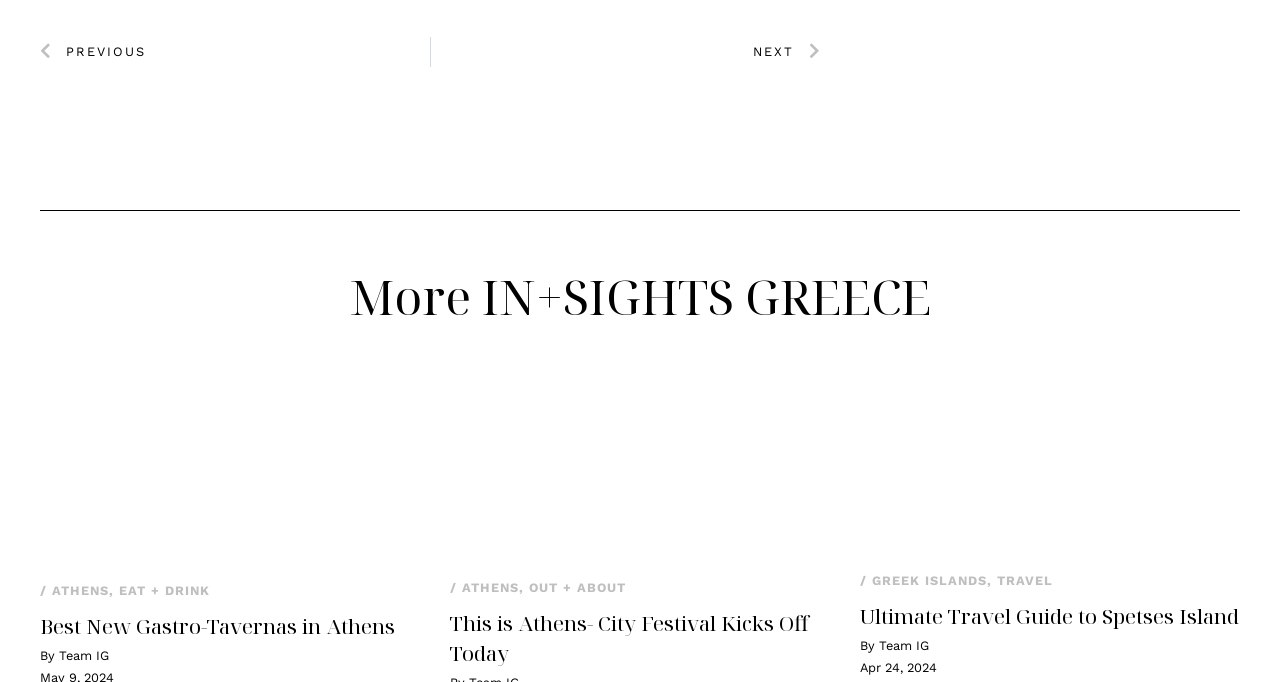What is the name of the festival mentioned in the article 'This Is Athens City Festival Kicks Off'?
Give a single word or phrase answer based on the content of the image.

Athens City Festival